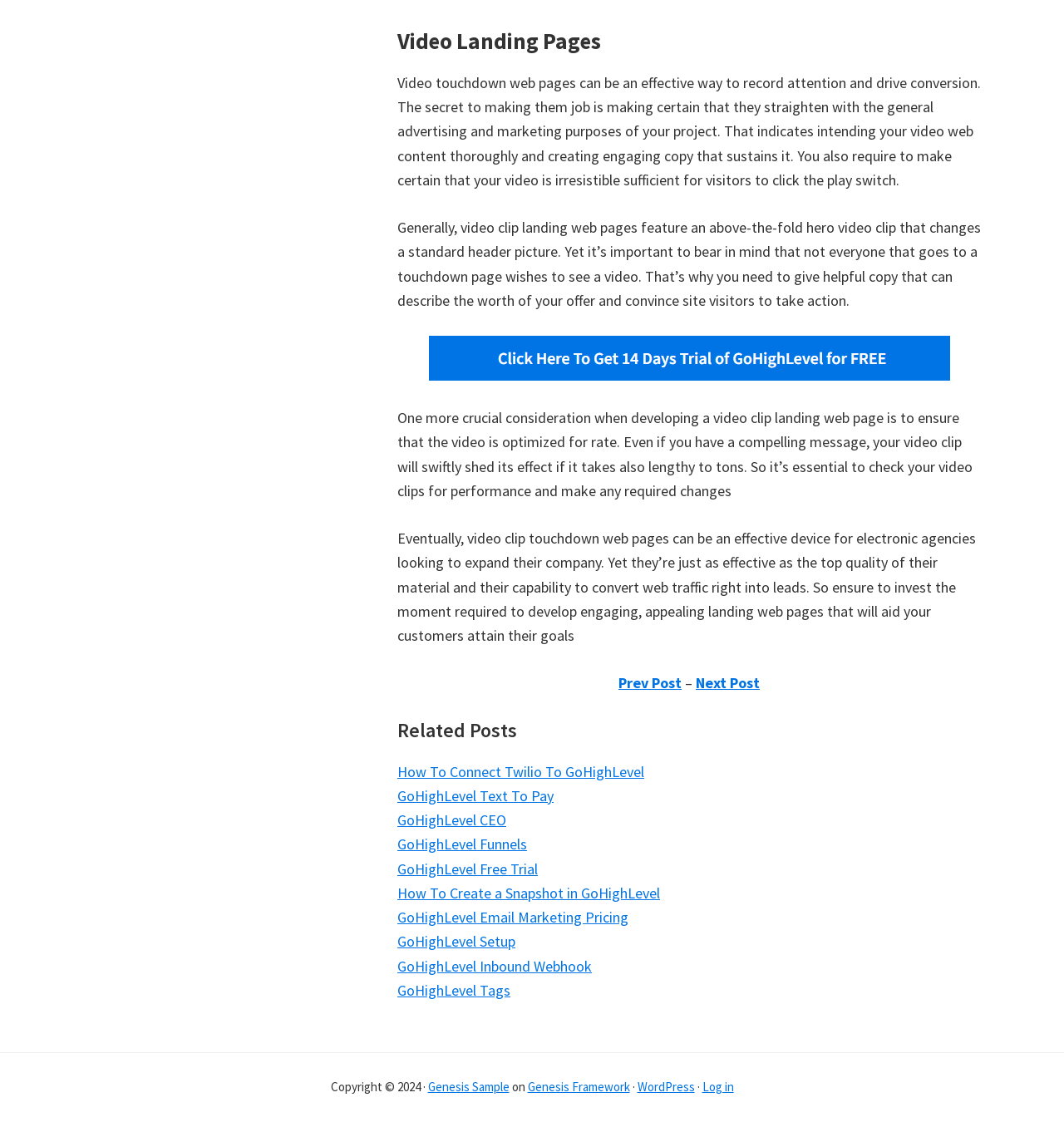Use a single word or phrase to answer the question:
What is the relationship between the video and the copy on a landing page?

They should support each other